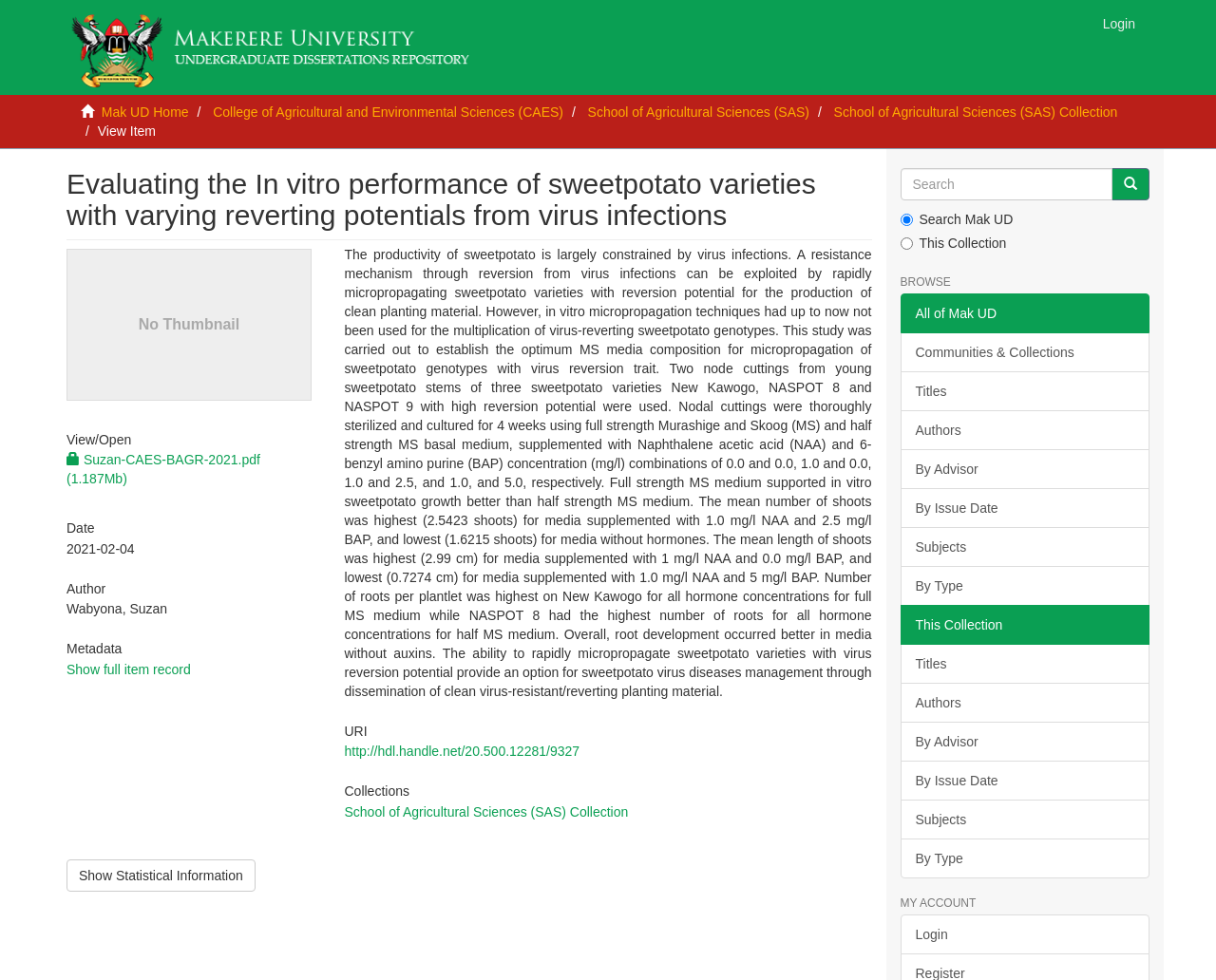Use a single word or phrase to respond to the question:
What is the date of the item?

2021-02-04